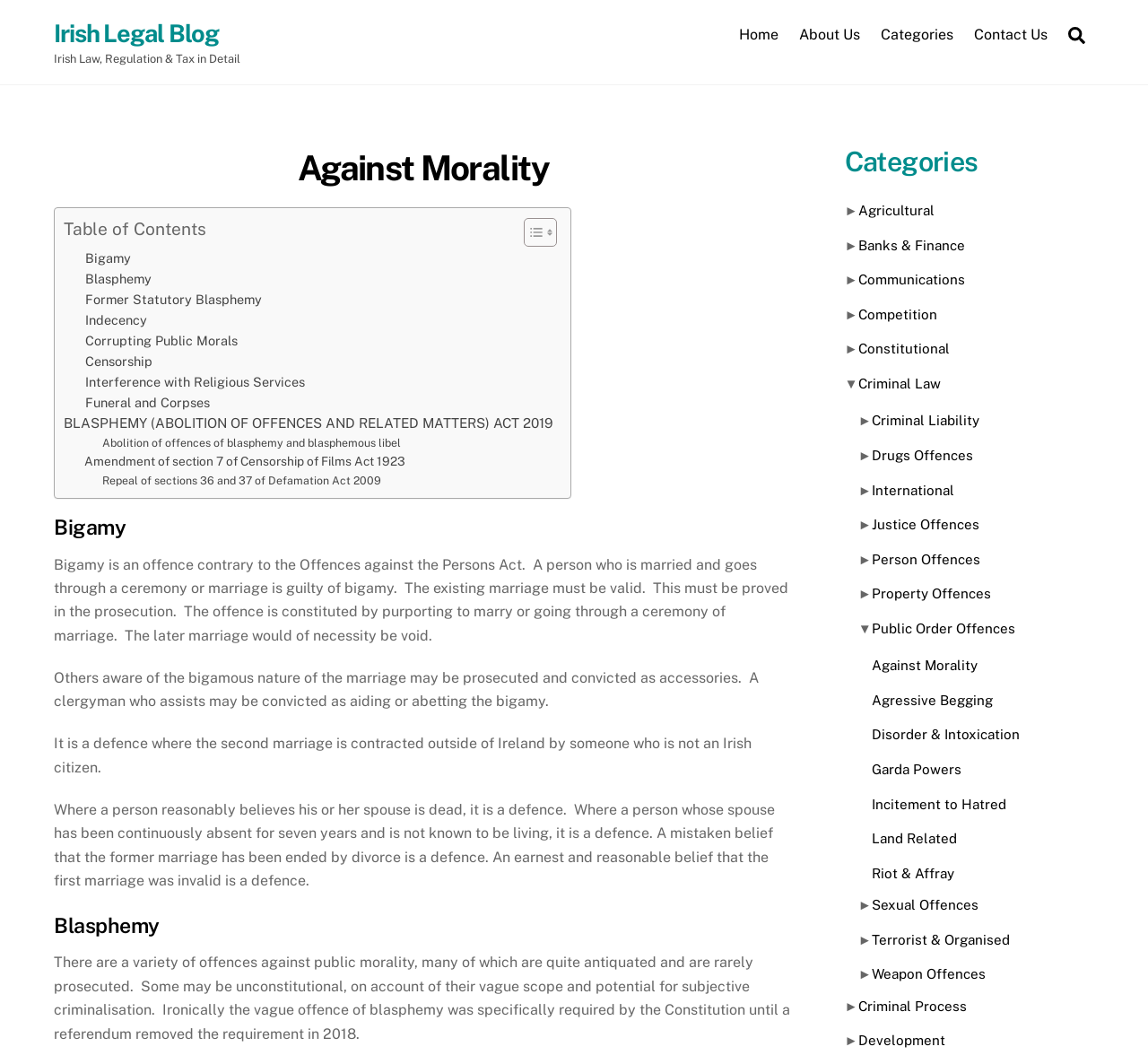Please find the bounding box coordinates of the element that must be clicked to perform the given instruction: "Click on the 'Home' link". The coordinates should be four float numbers from 0 to 1, i.e., [left, top, right, bottom].

[0.636, 0.013, 0.686, 0.052]